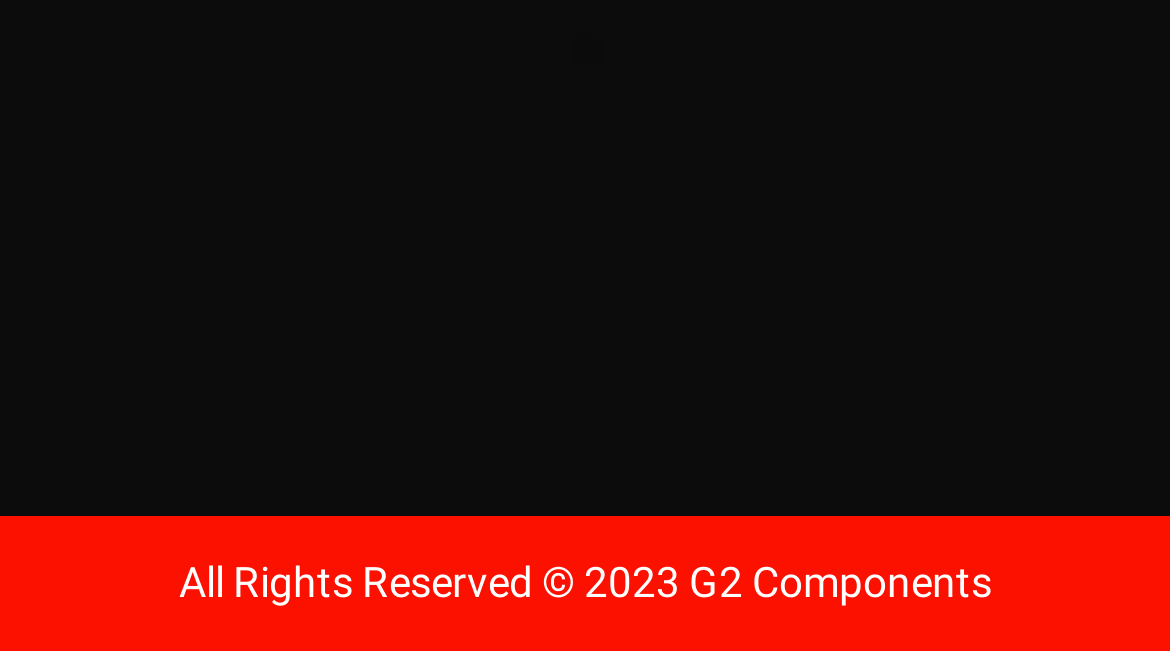What is the name of the game on consoles?
Look at the image and respond with a one-word or short-phrase answer.

Dead Island 2